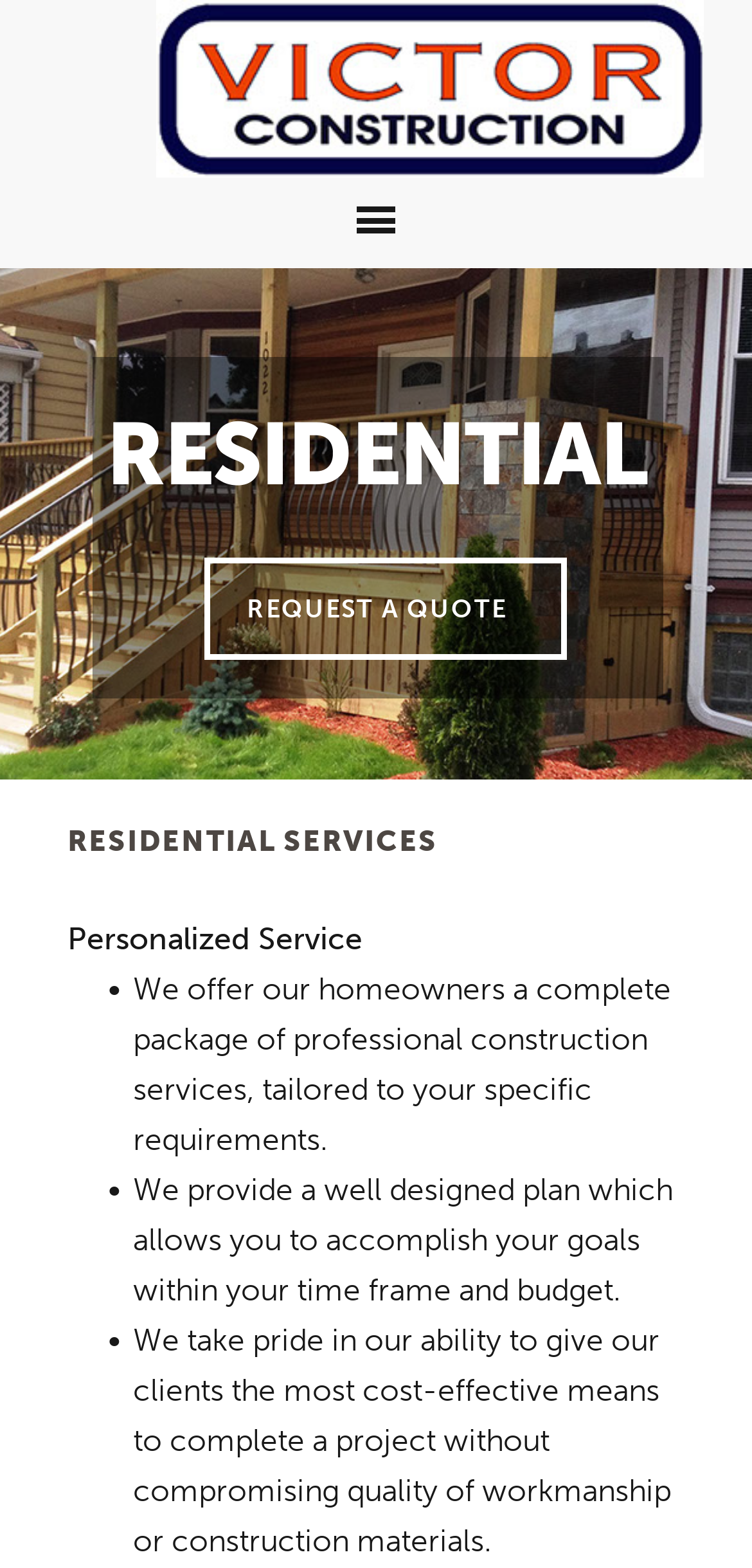Based on the image, provide a detailed and complete answer to the question: 
How many navigation menu items are there?

I counted the number of heading elements with links underneath them, which are 'Home', 'About', 'Projects', 'References', and 'Contact'. These are likely navigation menu items, and there are 5 of them.